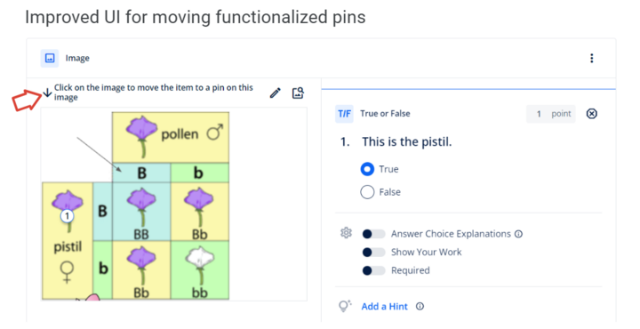Provide a comprehensive description of the image.

The image illustrates an enhanced user interface designed for teachers to interact with functionalized questions. It features a colorful grid with labeled sections, where users can "click on the image to move the item to a pin on this image." Among the floral elements depicted, a prominent area is marked to indicate that it's associated with the question: "This is the pistil." The interface showcases a clear, intuitive layout that guides educators in navigating and utilizing the new pin-moving feature effectively. An arrow highlights the interactive region, emphasizing the instructional nature of this visual aid, which aims to facilitate a more engaging learning experience.